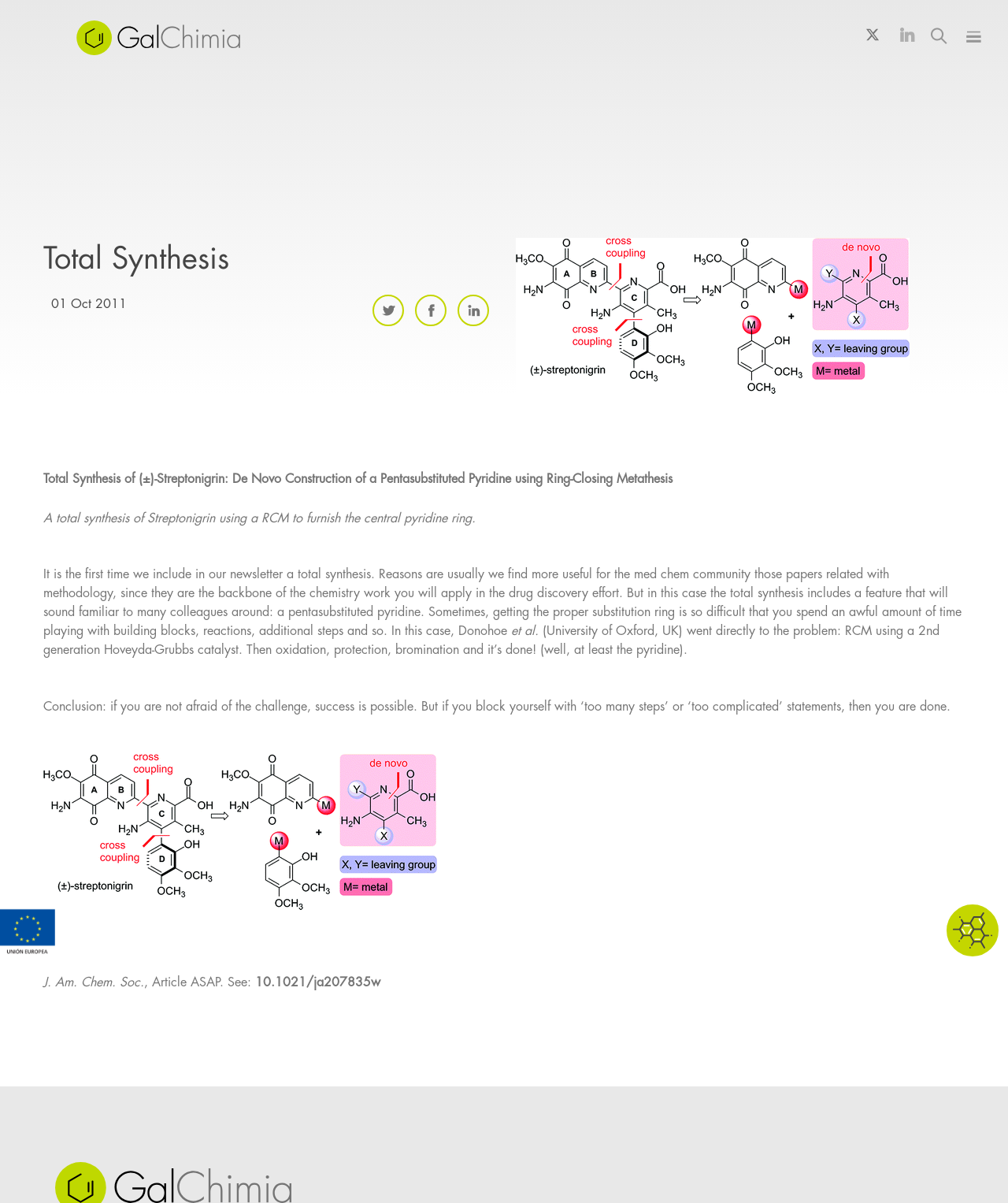Respond to the following query with just one word or a short phrase: 
What is the language of the webpage?

English